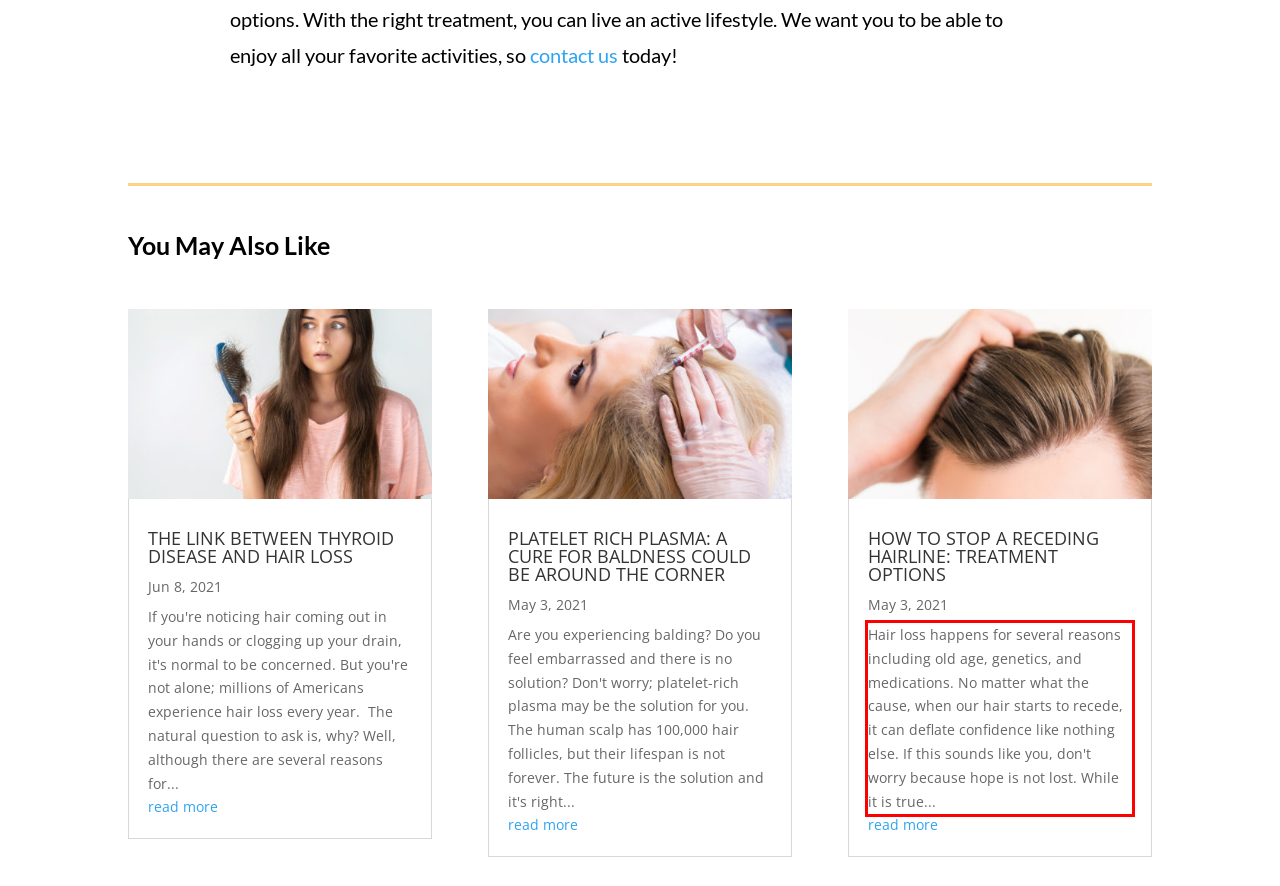Given a webpage screenshot, locate the red bounding box and extract the text content found inside it.

Hair loss happens for several reasons including old age, genetics, and medications. No matter what the cause, when our hair starts to recede, it can deflate confidence like nothing else. If this sounds like you, don't worry because hope is not lost. While it is true...